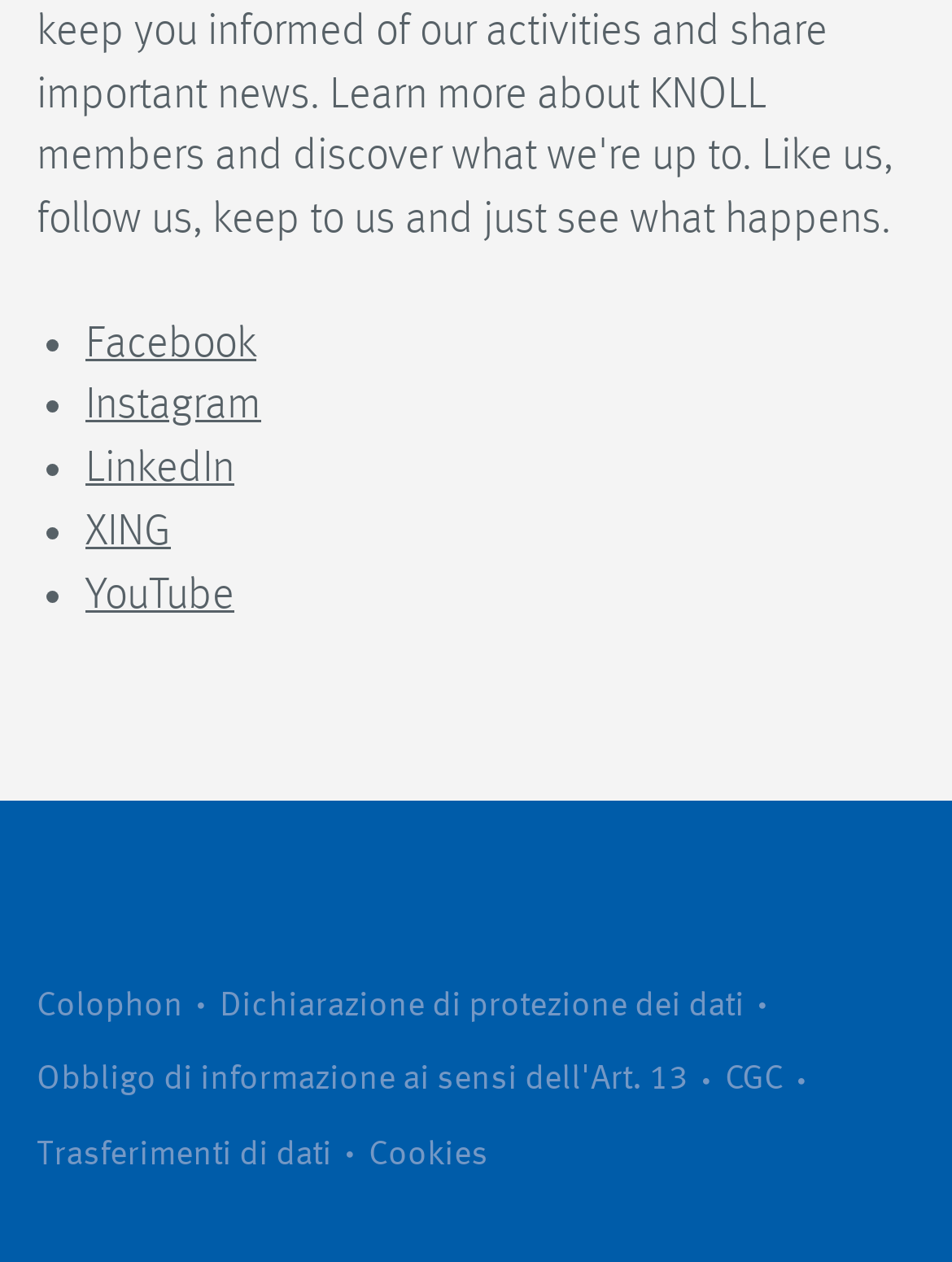Using details from the image, please answer the following question comprehensively:
How many characters are in the text of the first link in the footer section?

I examined the first link in the footer section, which is Colophon, and counted the number of characters in its text, which is 9.